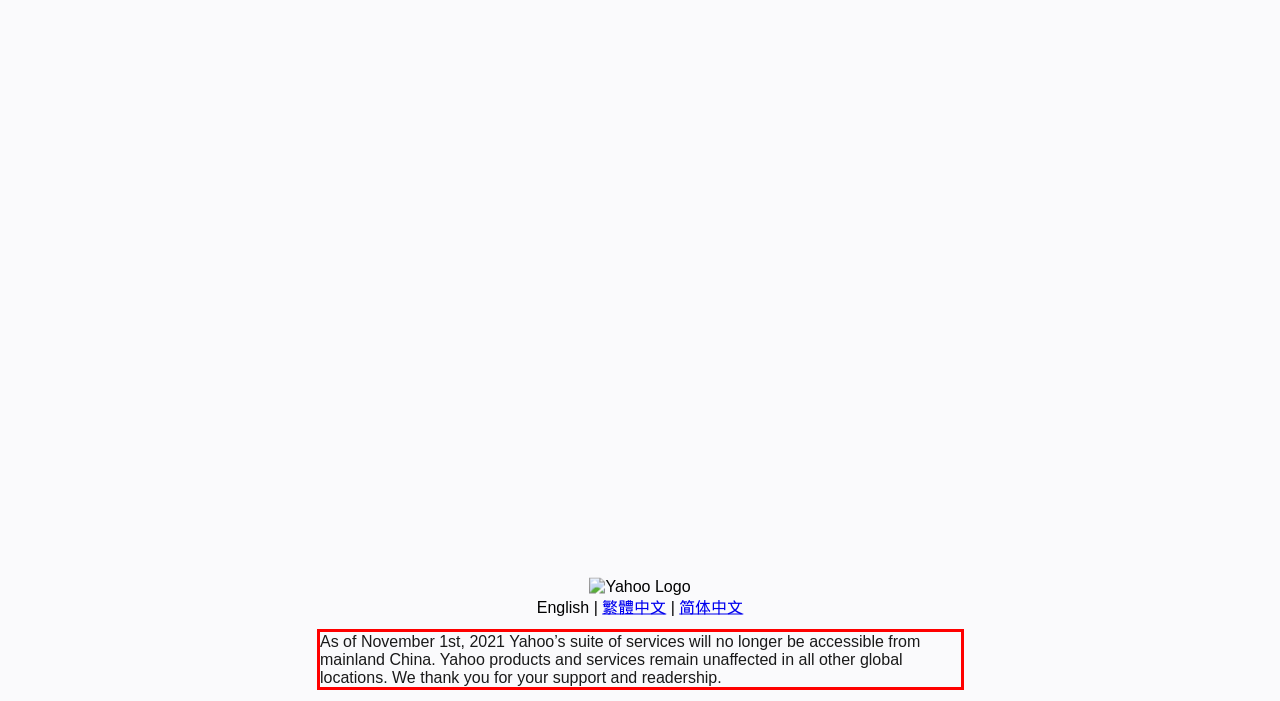You are provided with a screenshot of a webpage that includes a red bounding box. Extract and generate the text content found within the red bounding box.

As of November 1st, 2021 Yahoo’s suite of services will no longer be accessible from mainland China. Yahoo products and services remain unaffected in all other global locations. We thank you for your support and readership.